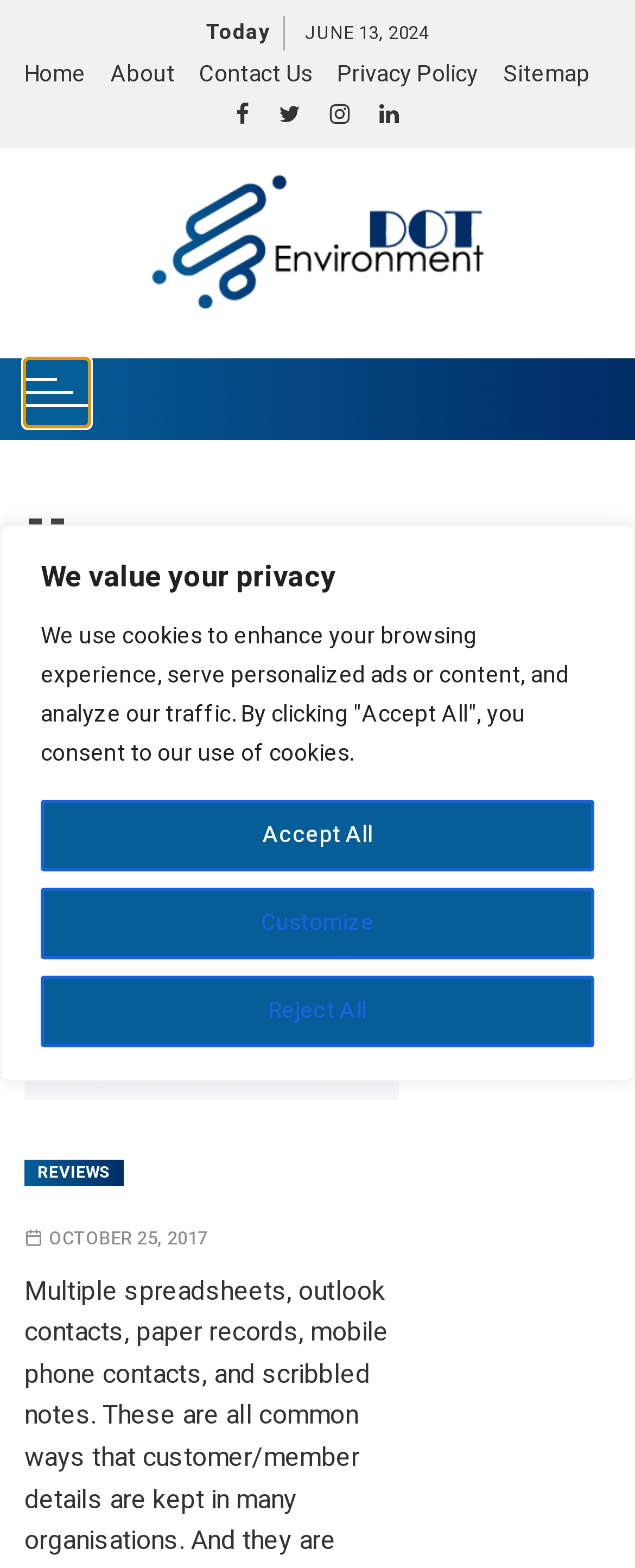What is the current date?
Refer to the screenshot and deliver a thorough answer to the question presented.

I found the current date by looking at the static text element with the content 'JUNE 13, 2024' located at the top of the webpage.